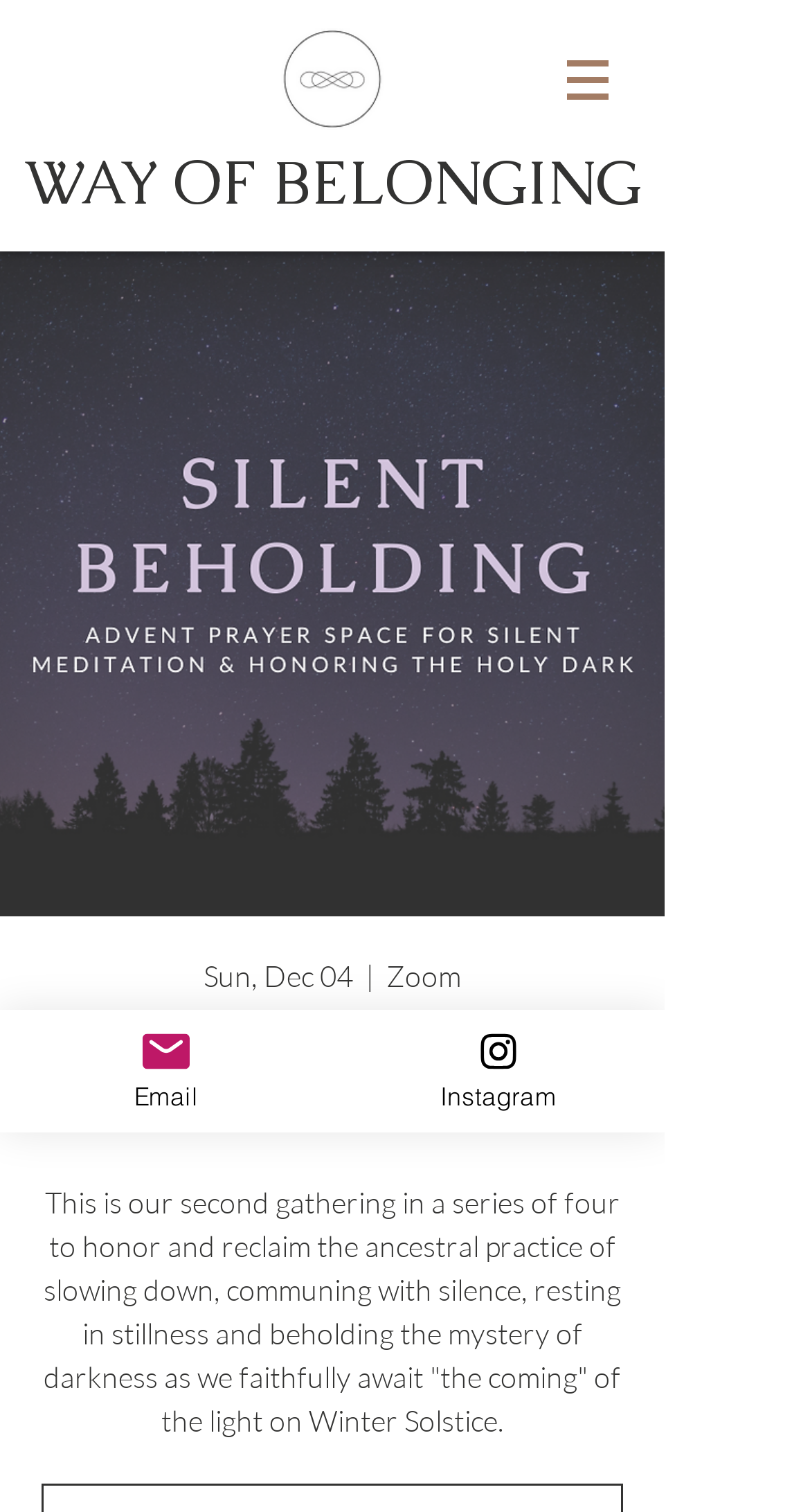How many gatherings are in the series?
Provide a one-word or short-phrase answer based on the image.

Four